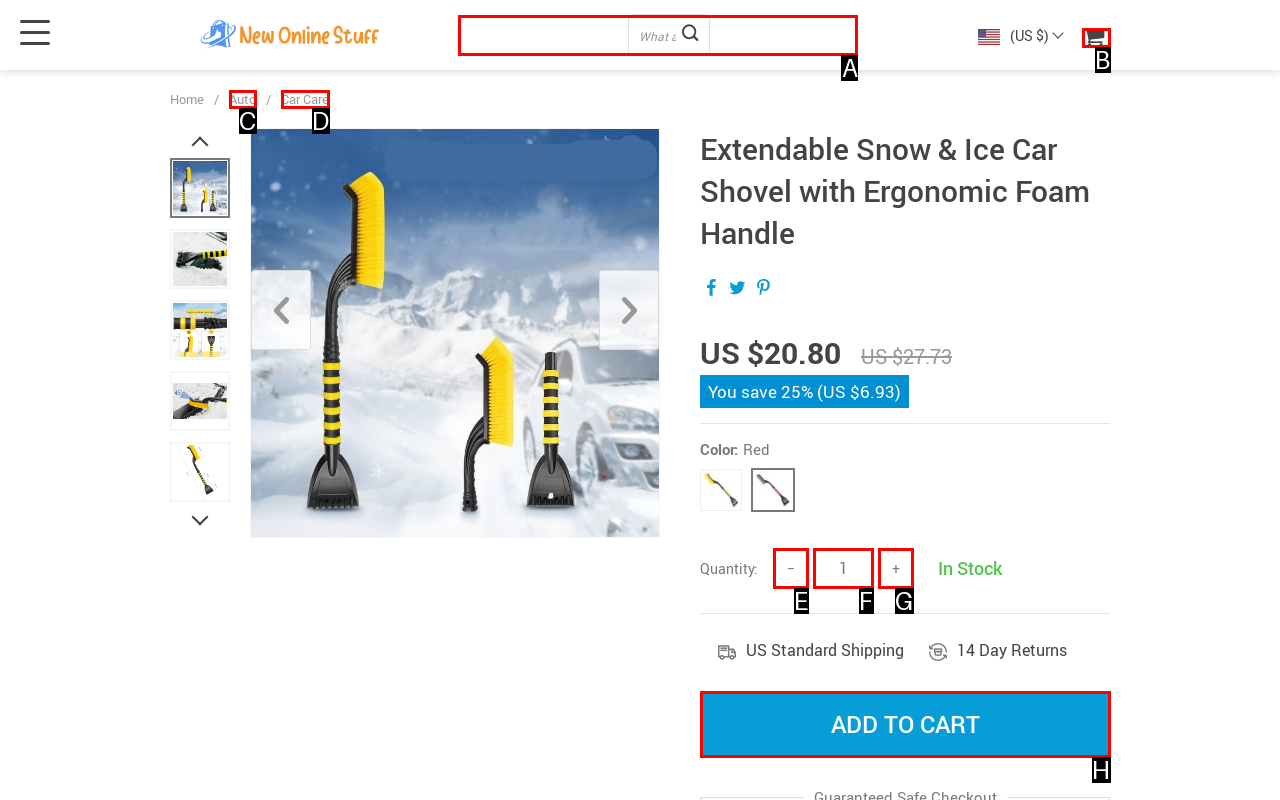Indicate which HTML element you need to click to complete the task: Search for a product. Provide the letter of the selected option directly.

A